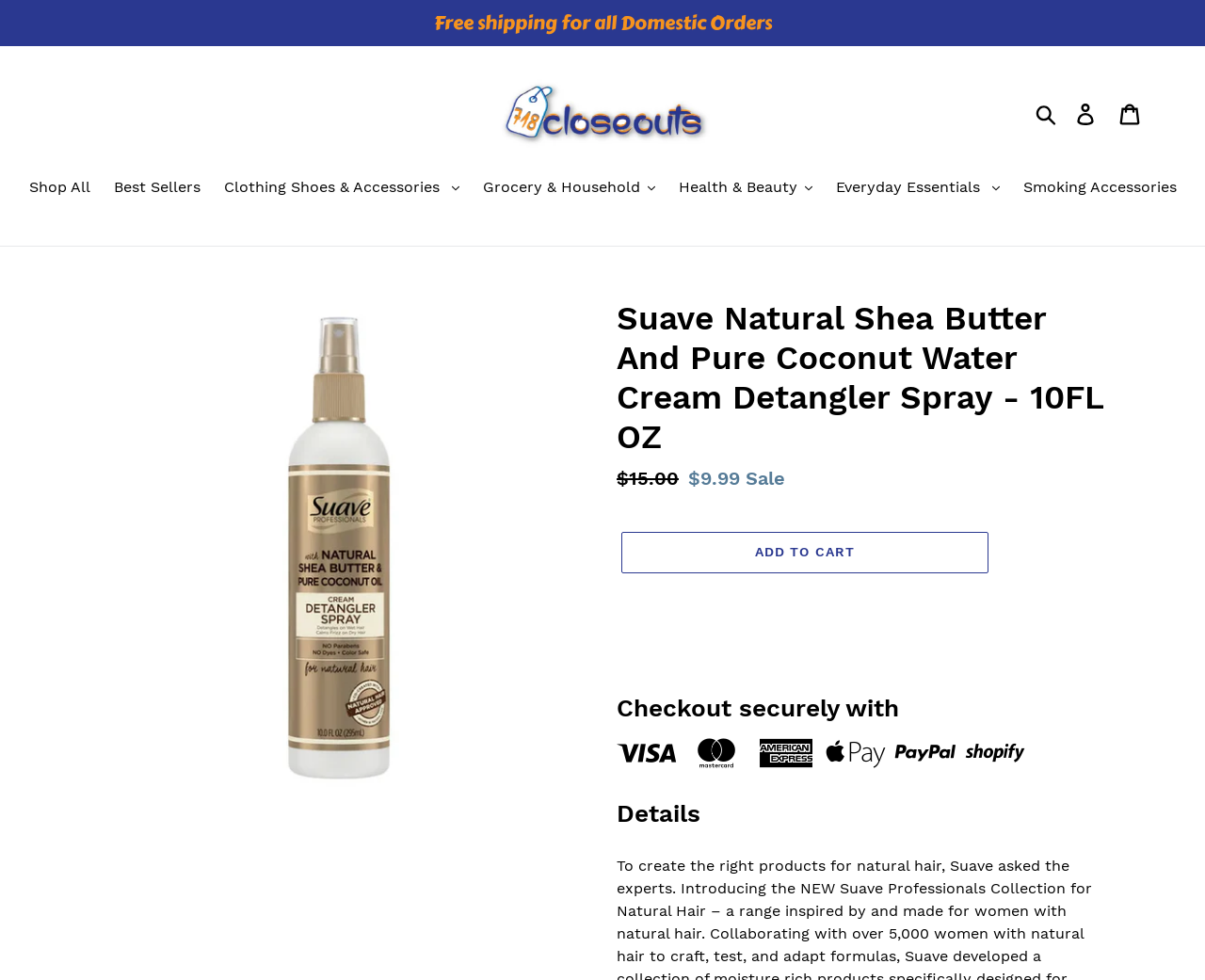Locate the bounding box coordinates of the clickable region necessary to complete the following instruction: "Add product to cart". Provide the coordinates in the format of four float numbers between 0 and 1, i.e., [left, top, right, bottom].

[0.516, 0.542, 0.82, 0.585]